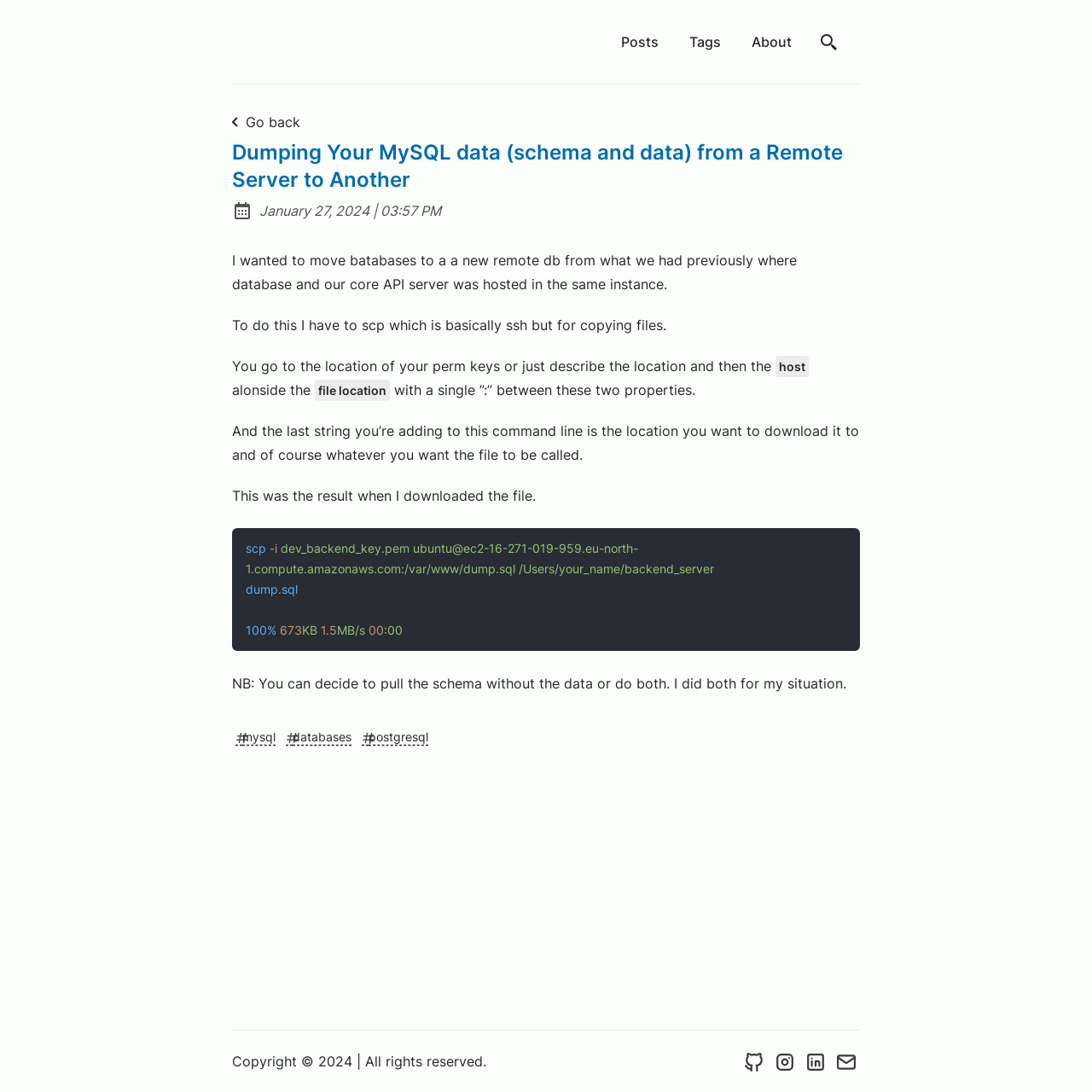Please determine the bounding box coordinates of the element to click in order to execute the following instruction: "Click on 'Search'". The coordinates should be four float numbers between 0 and 1, specified as [left, top, right, bottom].

[0.747, 0.025, 0.772, 0.051]